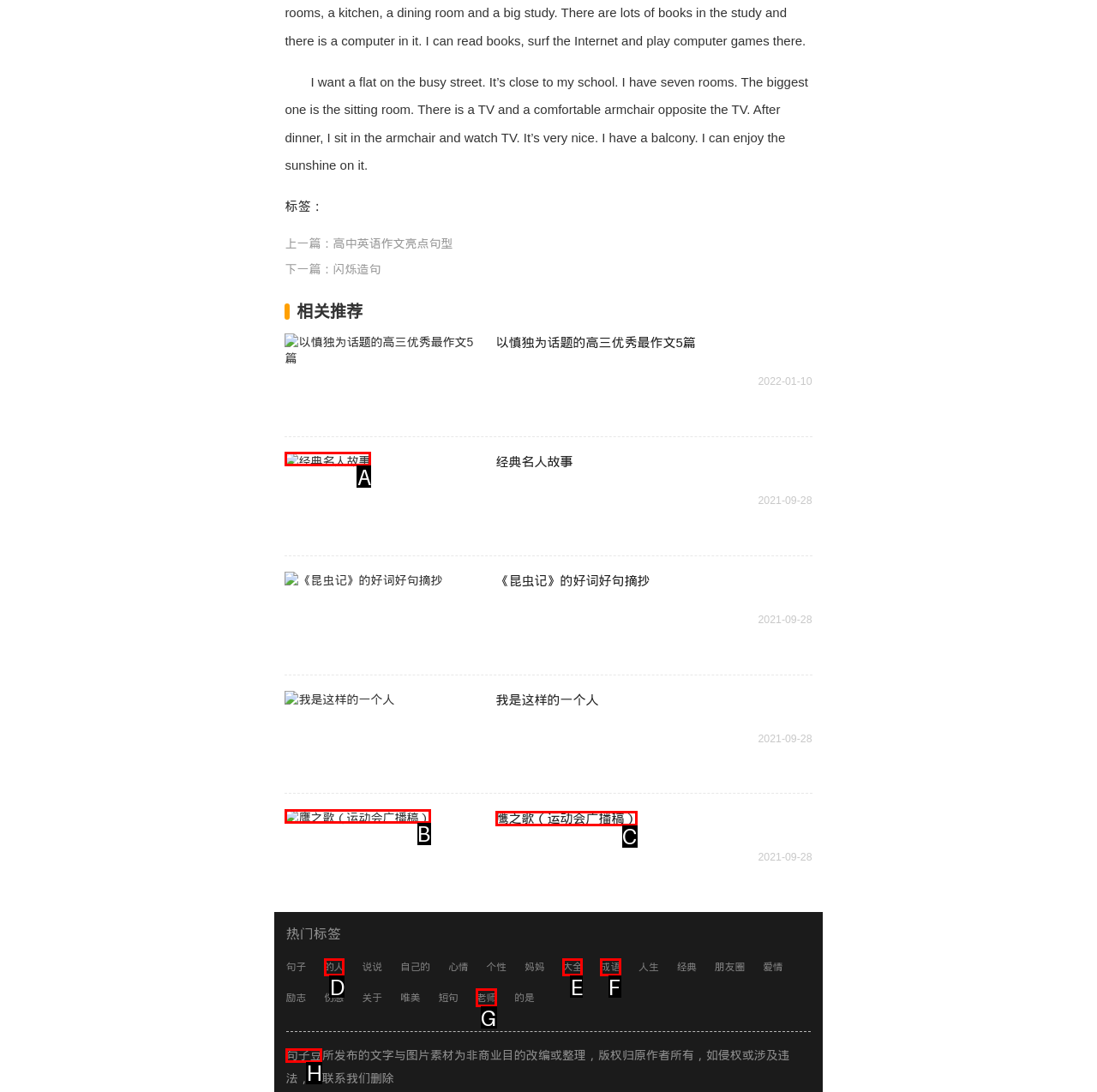Select the letter of the element you need to click to complete this task: View the article about classic famous people stories
Answer using the letter from the specified choices.

A